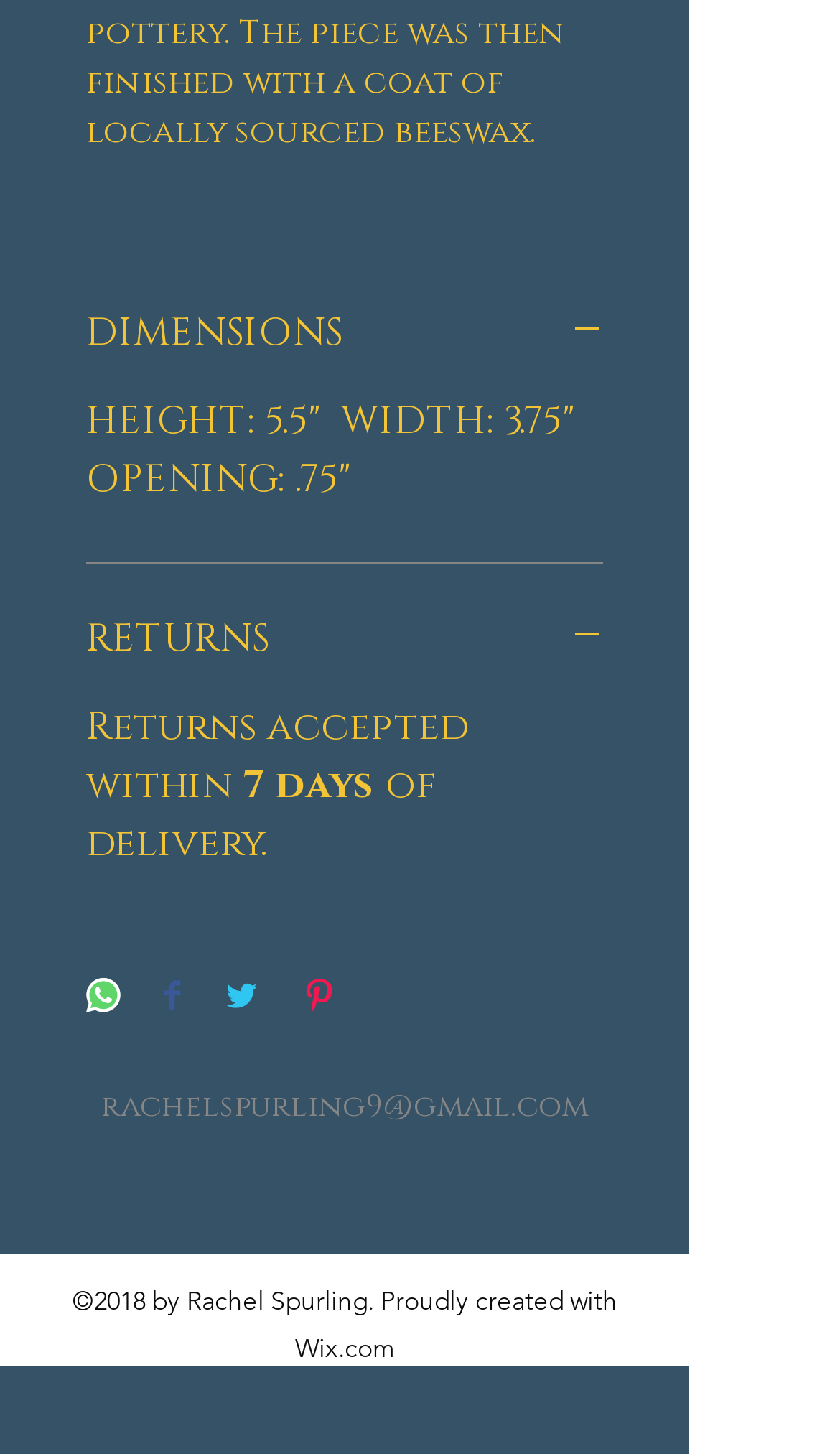Indicate the bounding box coordinates of the element that must be clicked to execute the instruction: "Click the DIMENSIONS button". The coordinates should be given as four float numbers between 0 and 1, i.e., [left, top, right, bottom].

[0.103, 0.213, 0.718, 0.246]